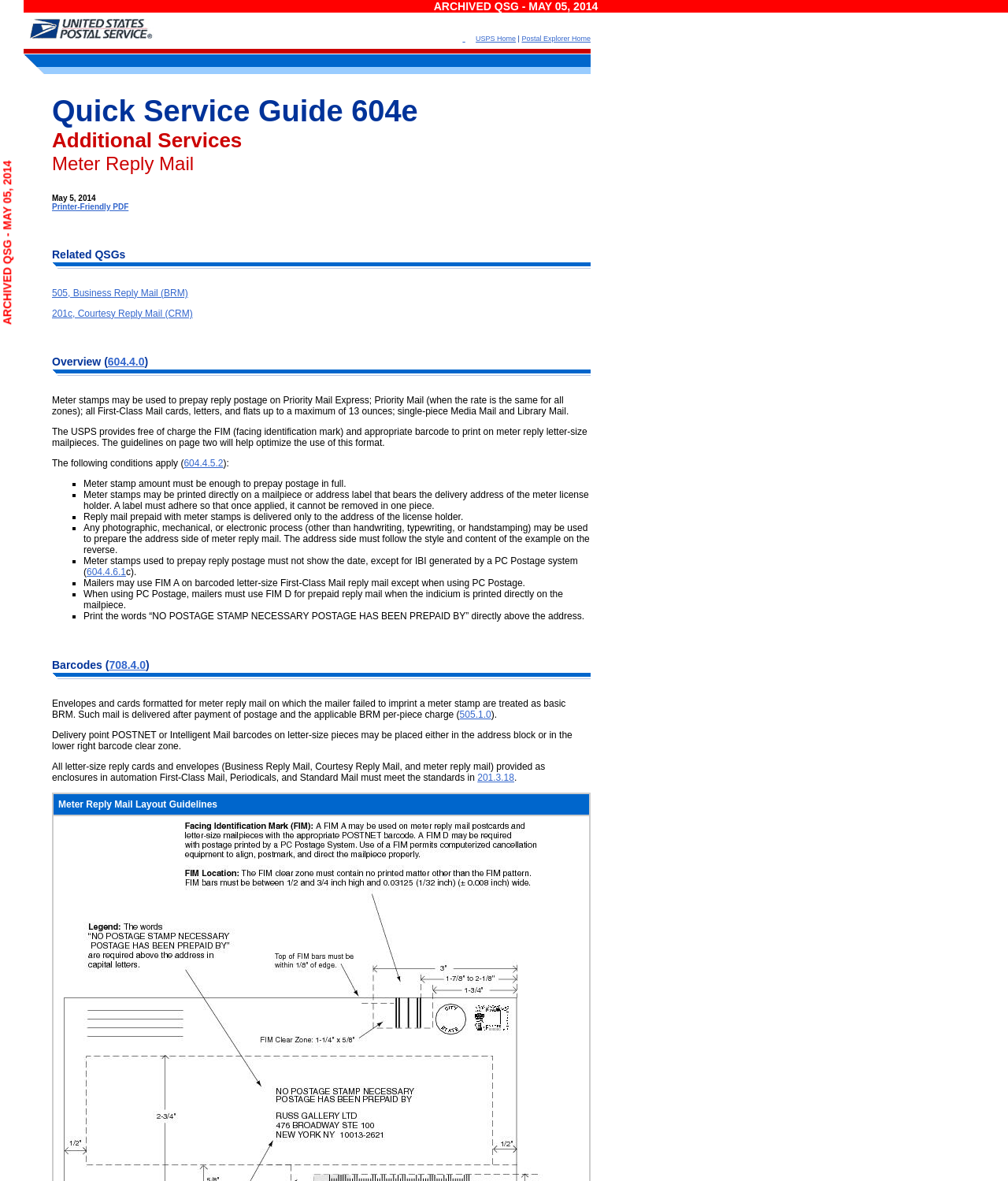Identify the bounding box coordinates of the region that should be clicked to execute the following instruction: "Click USPS Homepage".

[0.023, 0.011, 0.152, 0.02]